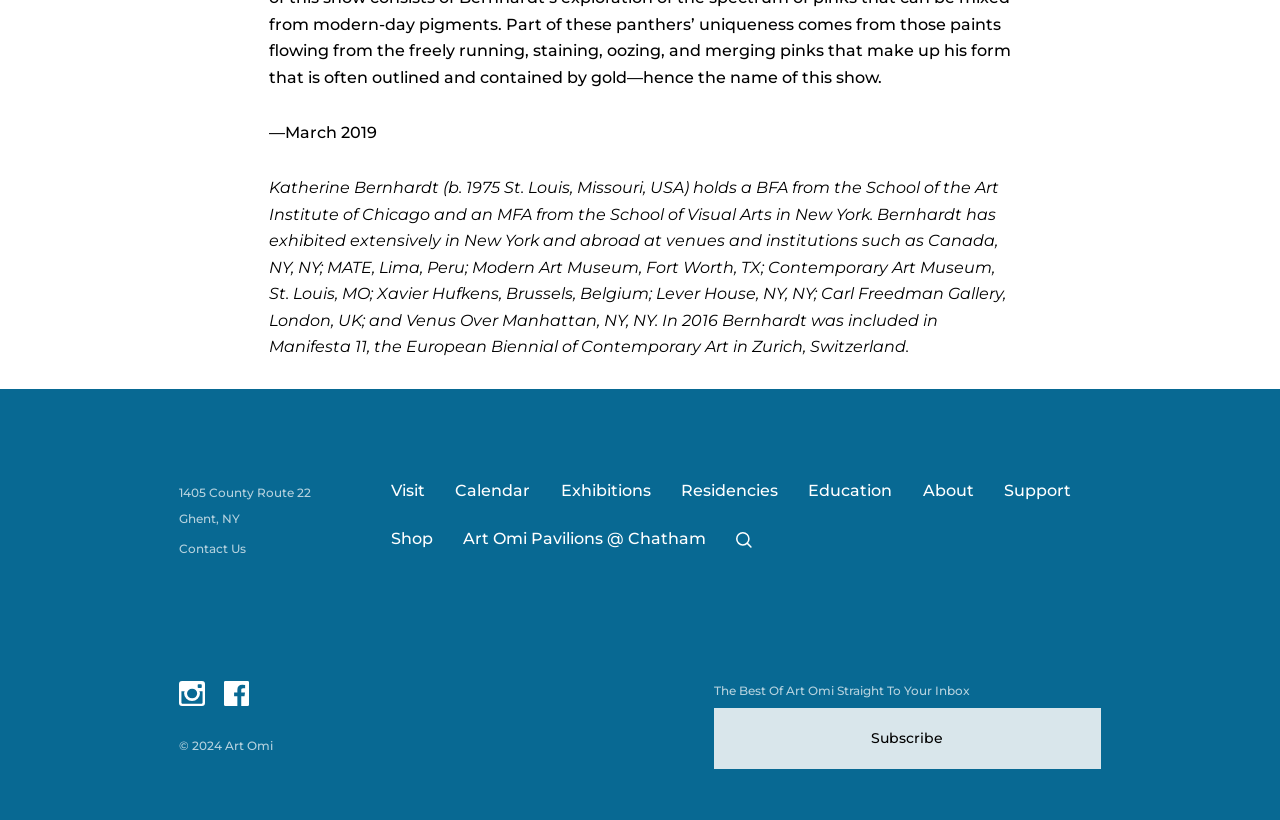Please identify the bounding box coordinates of the area that needs to be clicked to follow this instruction: "Subscribe to the newsletter".

[0.558, 0.863, 0.86, 0.938]